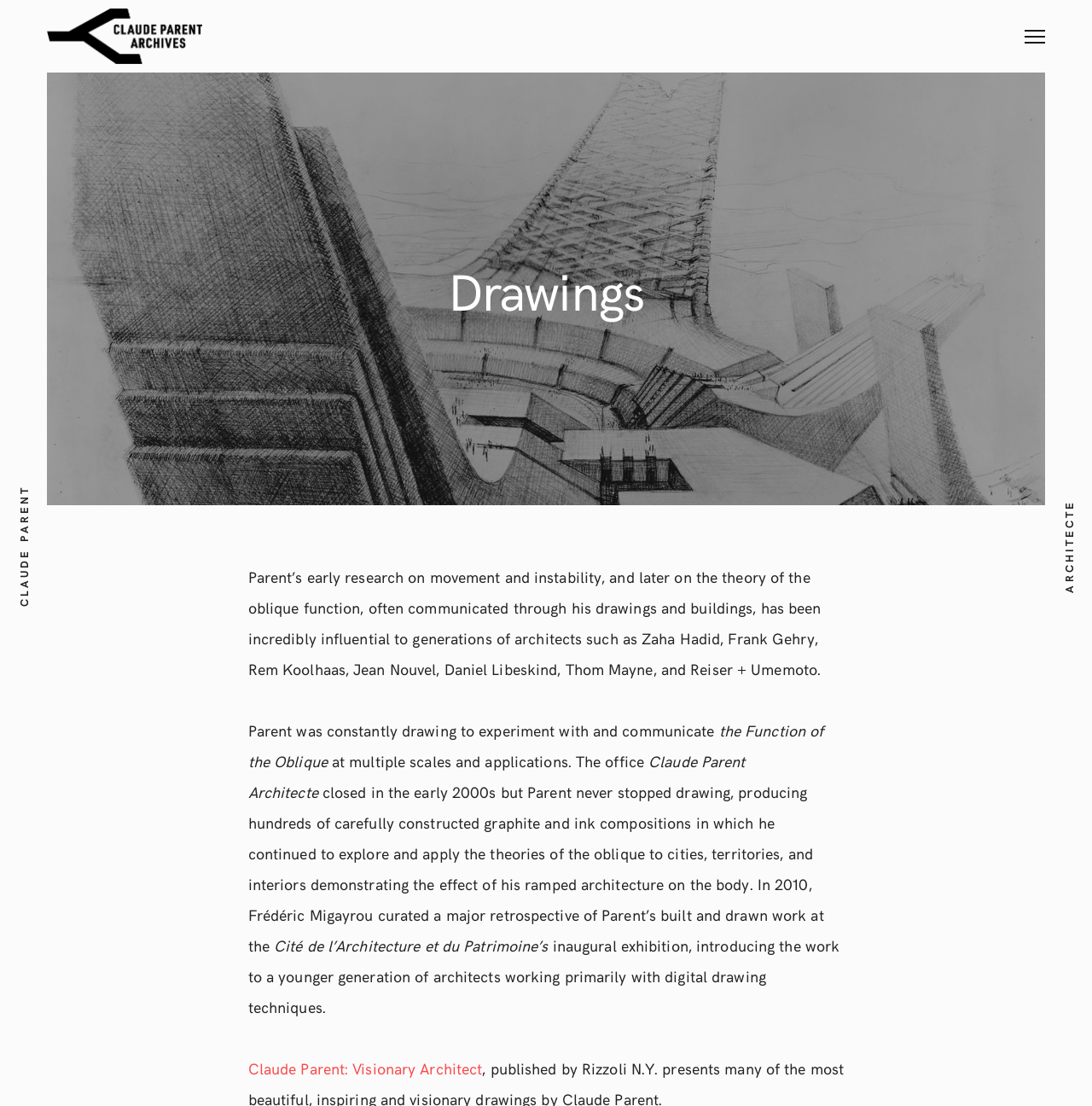Given the description "title="MENU"", determine the bounding box of the corresponding UI element.

[0.938, 0.008, 0.957, 0.037]